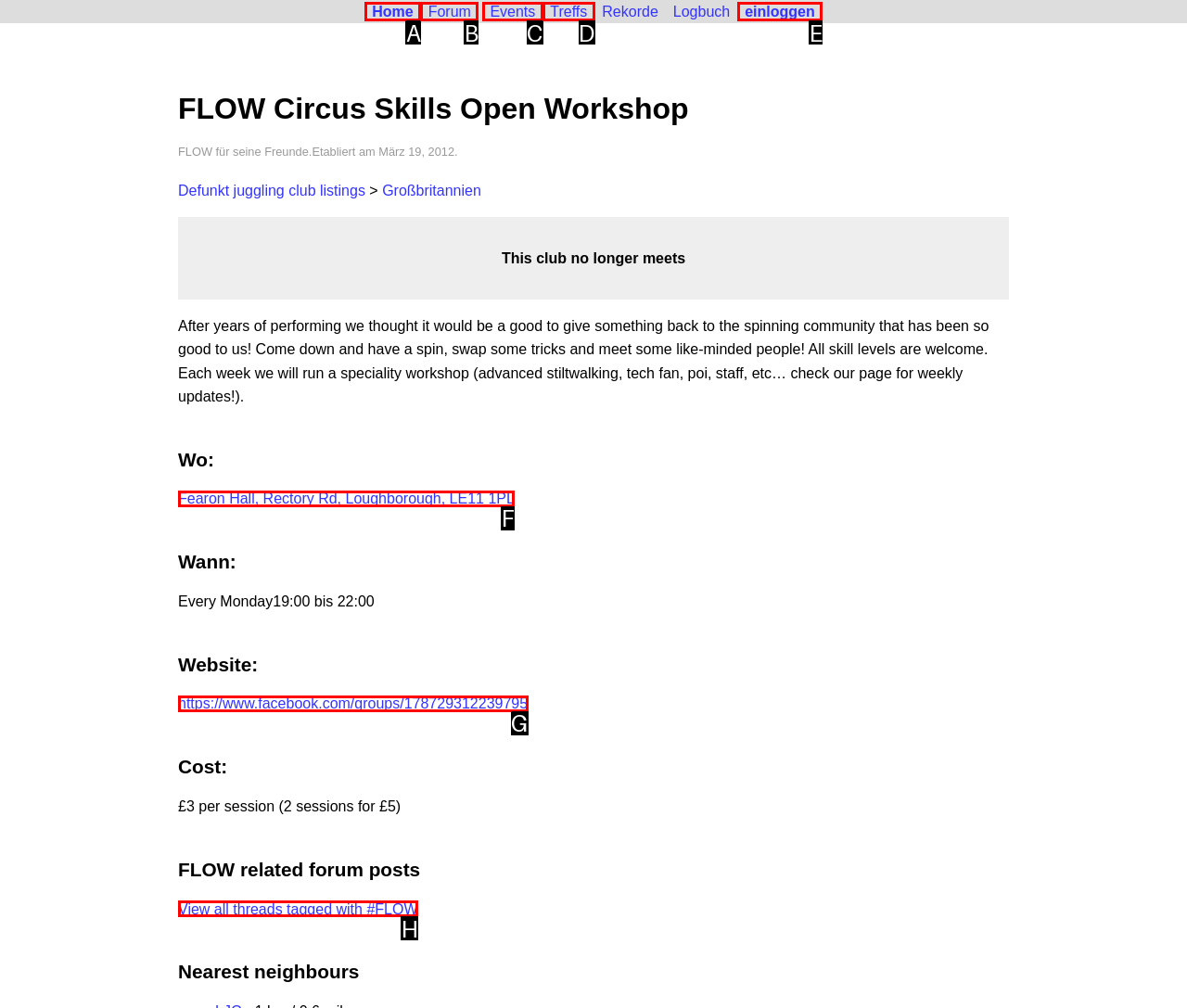From the available choices, determine which HTML element fits this description: einloggen Respond with the correct letter.

E